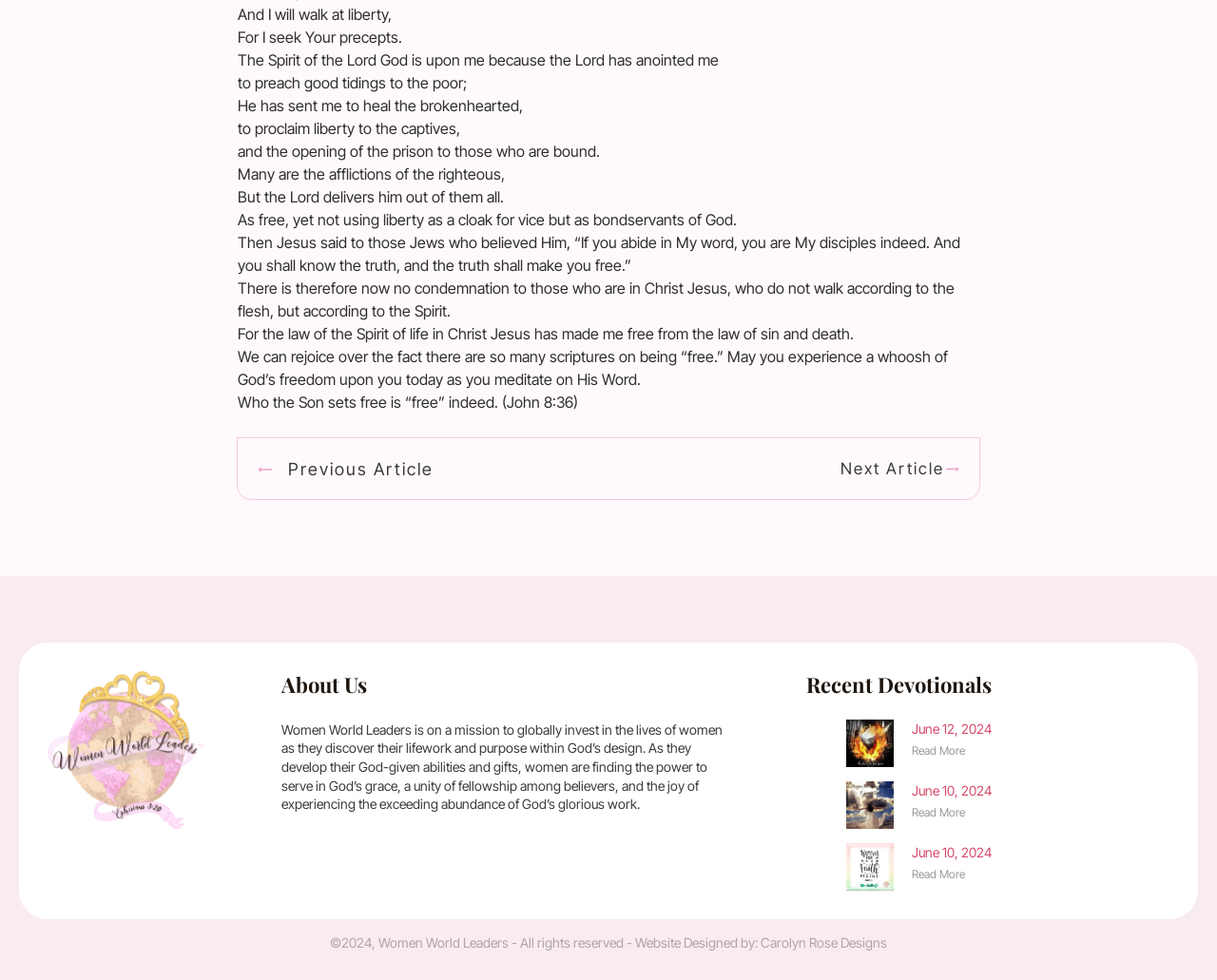Find the bounding box coordinates of the clickable element required to execute the following instruction: "Check Copyright information". Provide the coordinates as four float numbers between 0 and 1, i.e., [left, top, right, bottom].

None